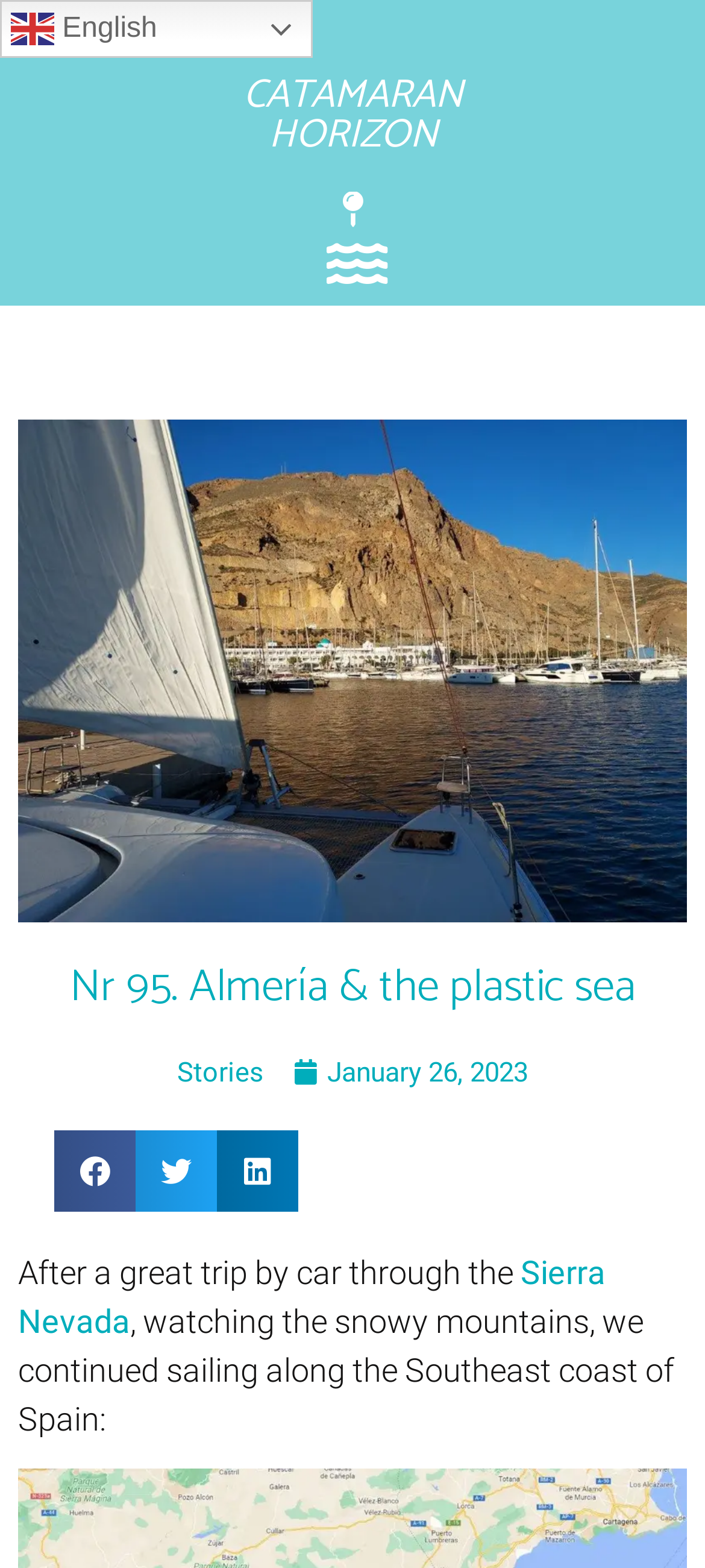Find and provide the bounding box coordinates for the UI element described with: "English".

[0.0, 0.0, 0.444, 0.037]